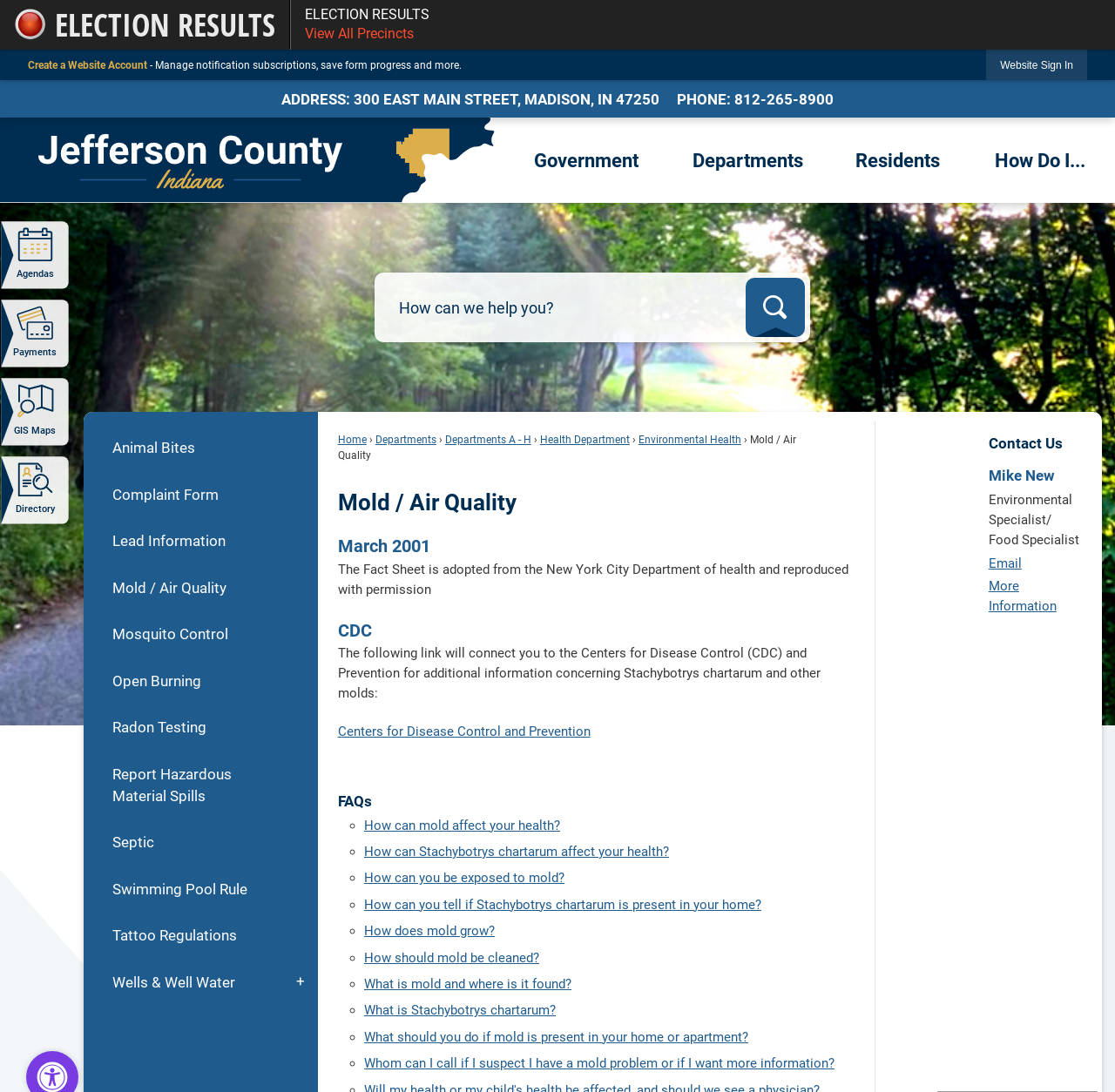Please determine the bounding box coordinates for the UI element described as: "How should mold be cleaned?".

[0.327, 0.851, 0.484, 0.866]